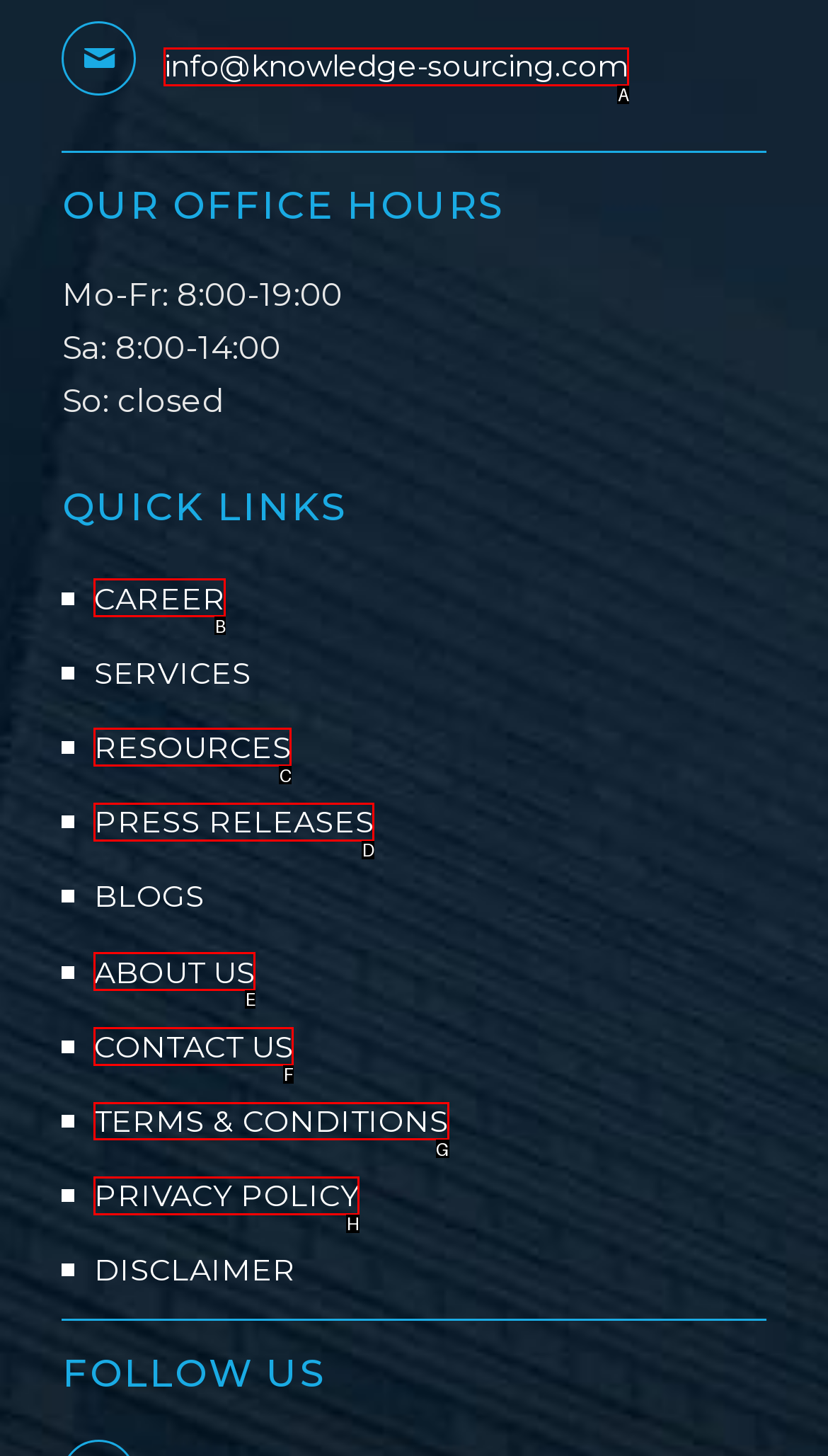To complete the task: Read terms and conditions, select the appropriate UI element to click. Respond with the letter of the correct option from the given choices.

G